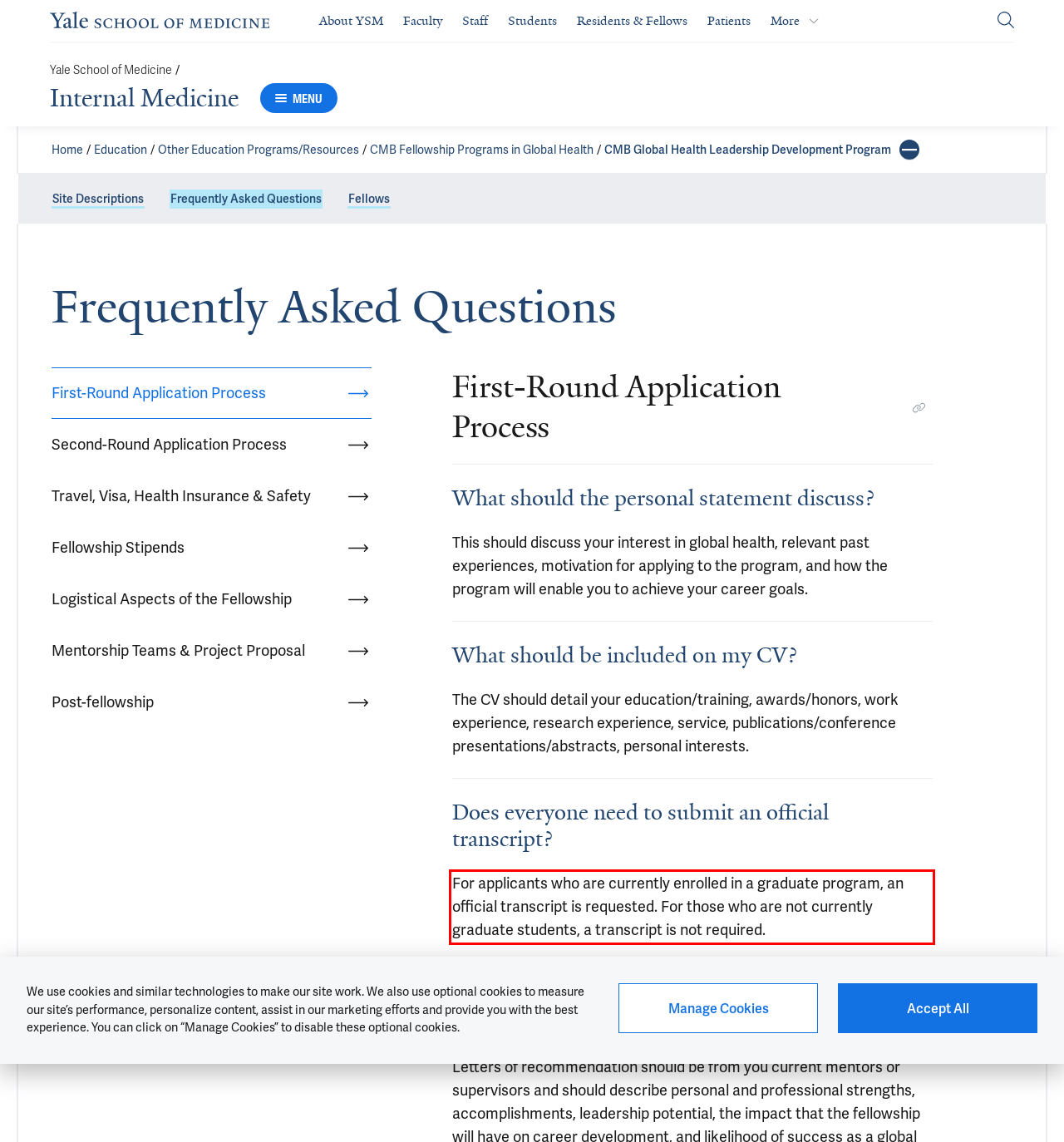Using the webpage screenshot, recognize and capture the text within the red bounding box.

For applicants who are currently enrolled in a graduate program, an official transcript is requested. For those who are not currently graduate students, a transcript is not required.